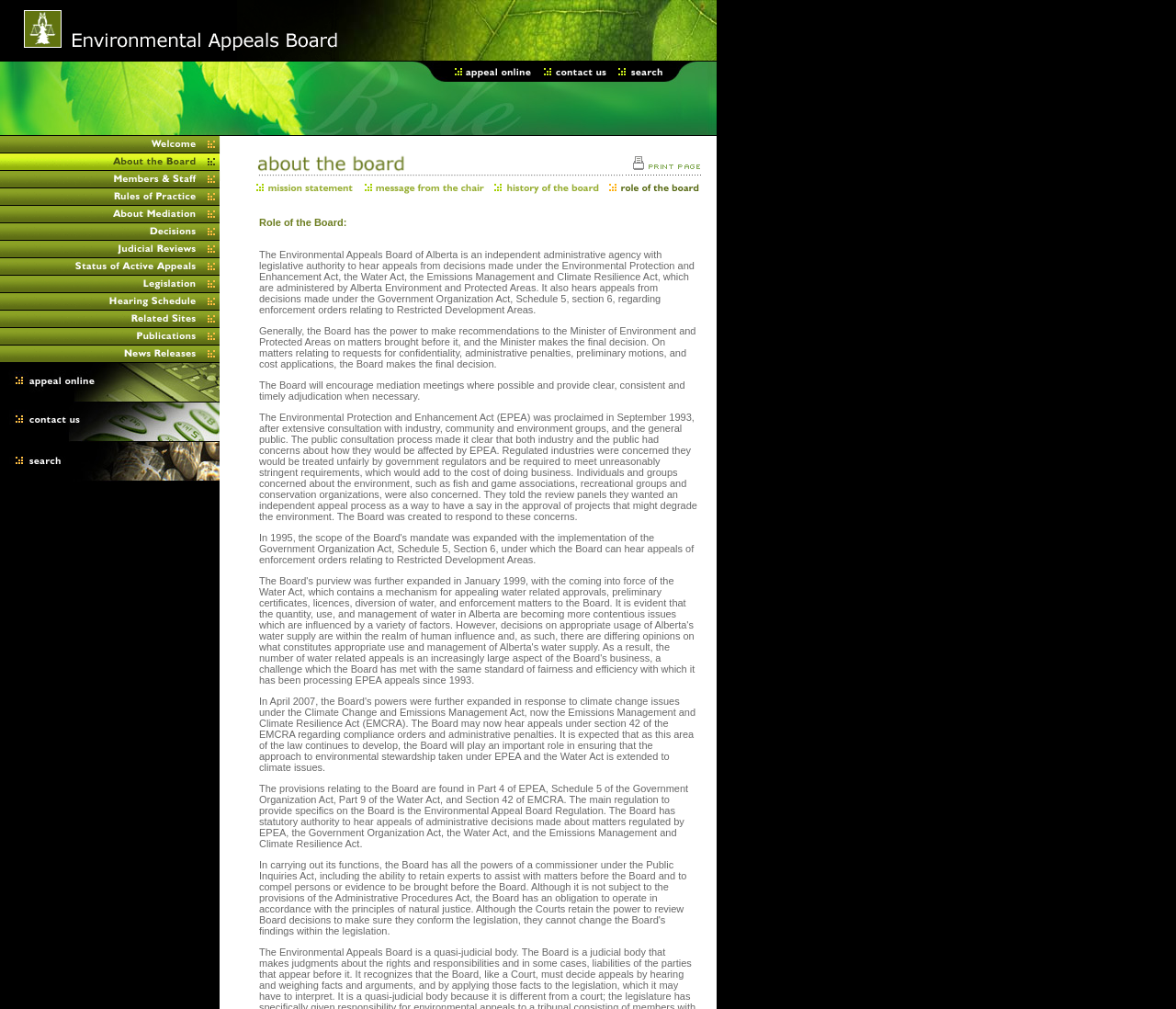Deliver a detailed narrative of the webpage's visual and textual elements.

The webpage is about the Environmental Appeals Board, specifically its role. The page has a simple layout with a series of tables and links. At the top, there are three rows of tables with links and images. Each row has four columns, with the first column containing a link and an image, and the other columns containing only links. The links and images are aligned to the left and are relatively small in size.

Below these tables, there is a larger table with multiple rows, each containing a link and an image. The links and images are again aligned to the left and are relatively small in size. There are 15 rows in this table, with each row containing a similar layout of a link and an image.

The images on the page are small and are likely icons or logos, as they are paired with links. The links may be related to different aspects of the Environmental Appeals Board's role, but the exact content is not specified. Overall, the page has a simple and organized layout, with a focus on providing access to various resources or information related to the Environmental Appeals Board.